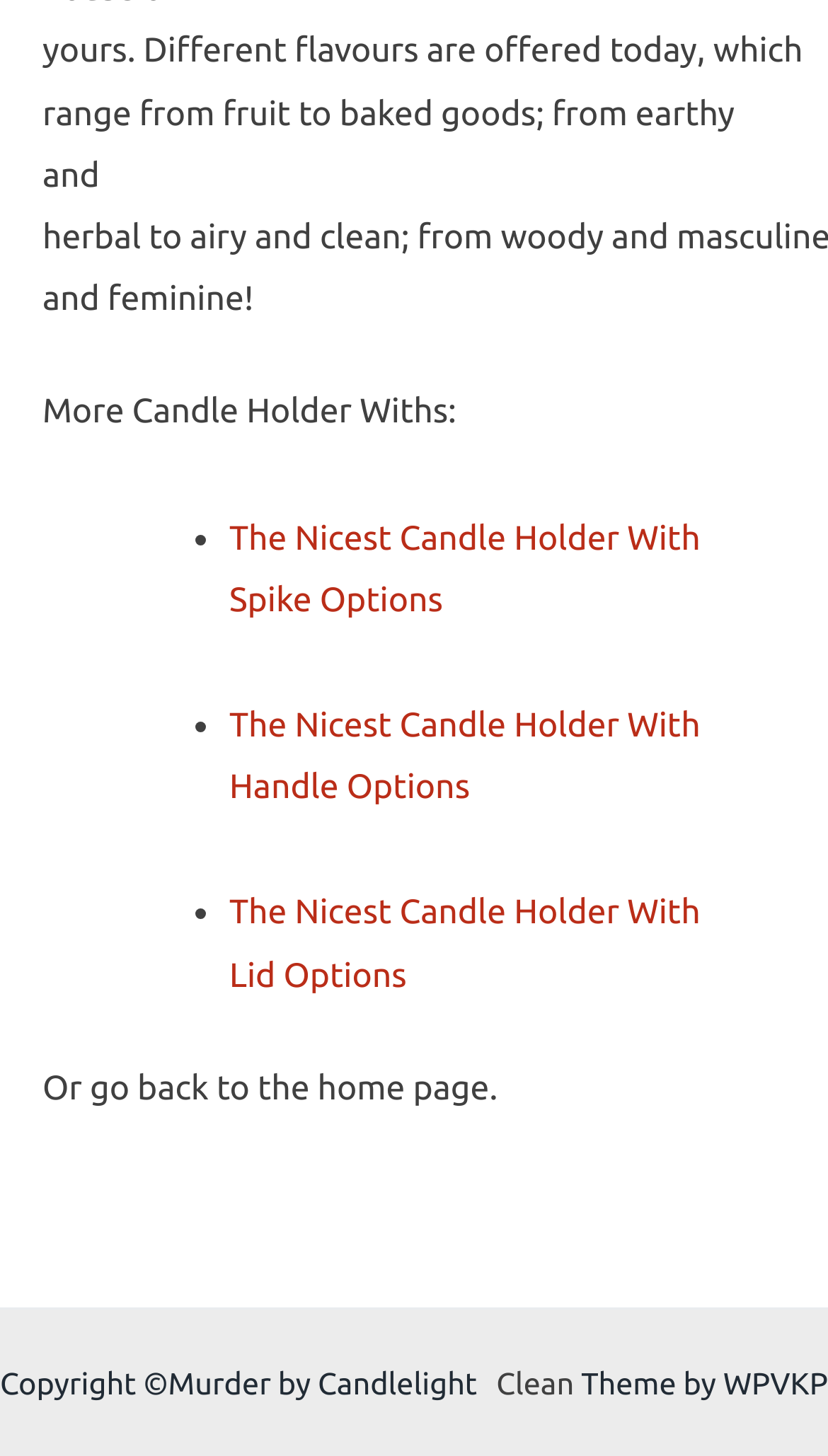Determine the bounding box coordinates of the UI element that matches the following description: "Clean". The coordinates should be four float numbers between 0 and 1 in the format [left, top, right, bottom].

[0.599, 0.938, 0.693, 0.961]